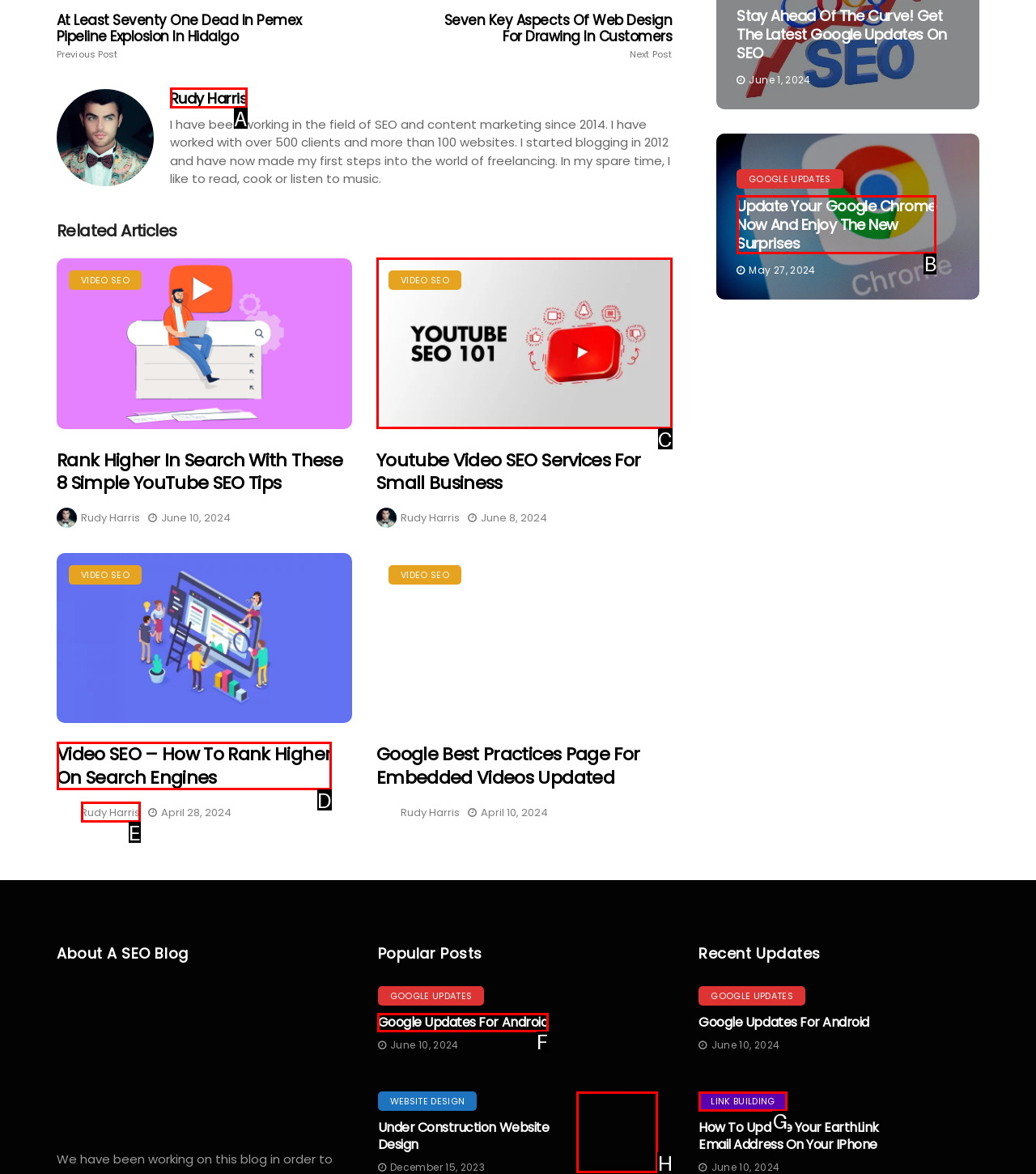Provide the letter of the HTML element that you need to click on to perform the task: Check out the popular post 'Under Construction Website Design'.
Answer with the letter corresponding to the correct option.

H